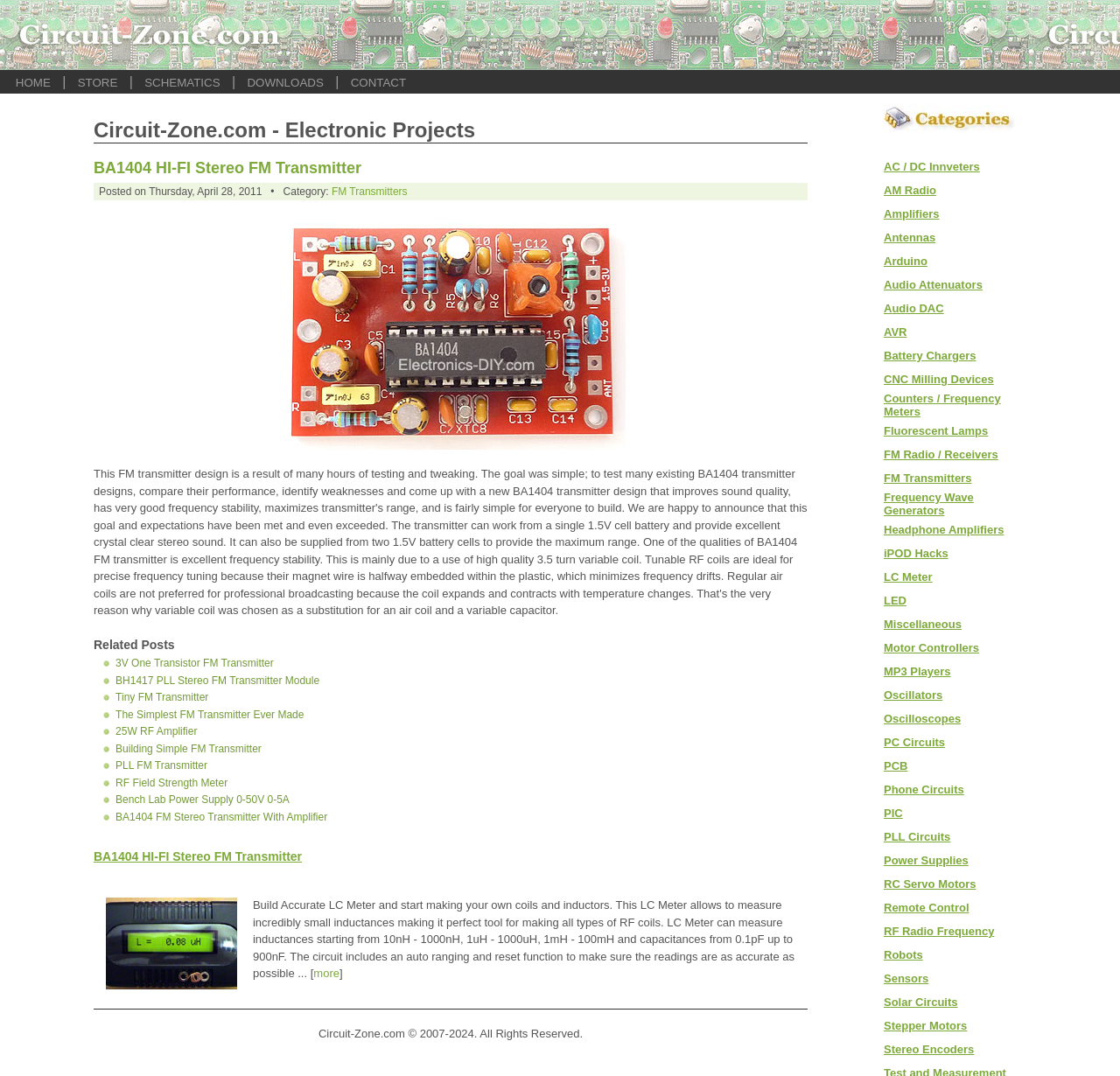Can you specify the bounding box coordinates for the region that should be clicked to fulfill this instruction: "Check Related Posts".

[0.084, 0.593, 0.156, 0.606]